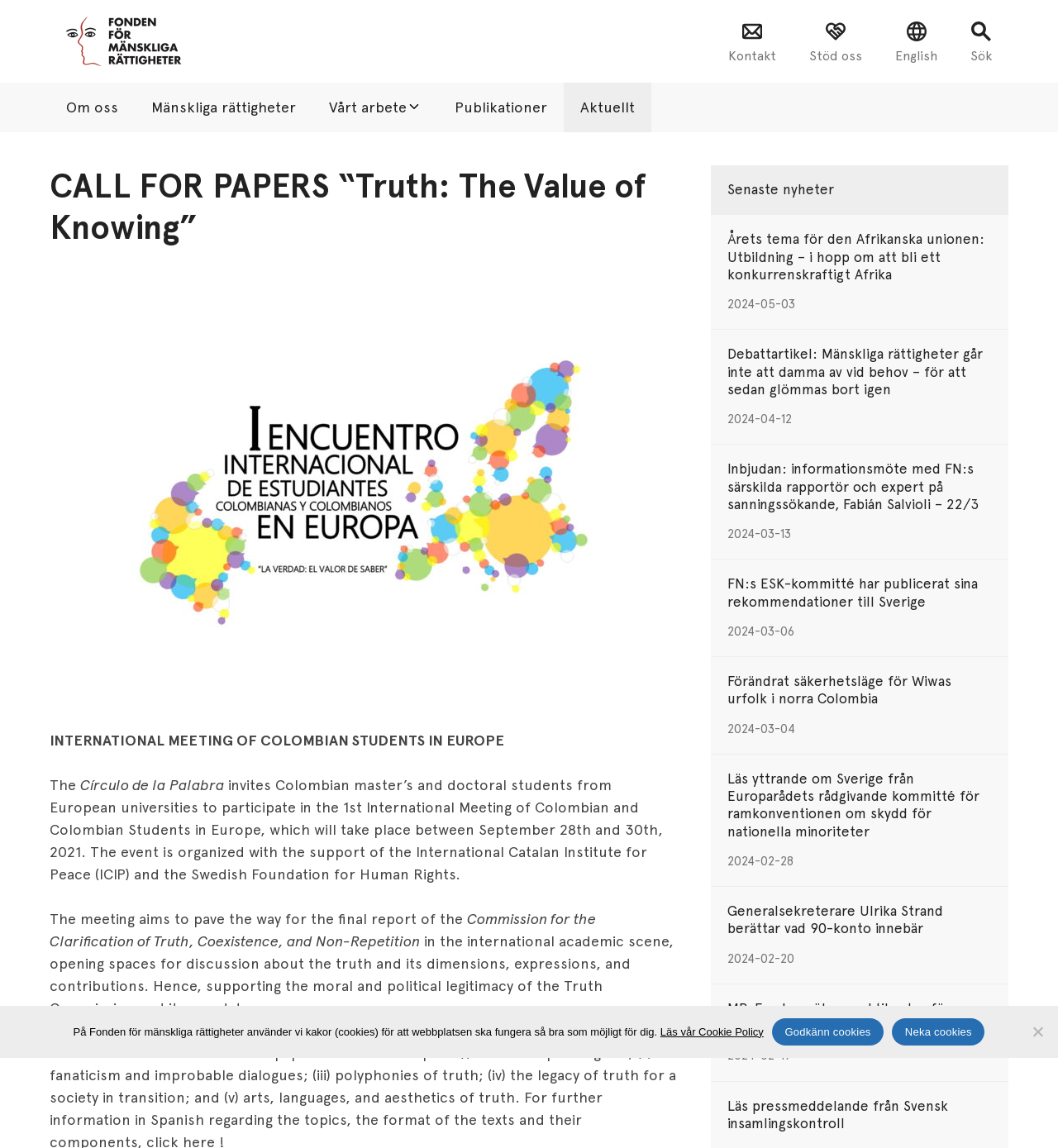Find the bounding box coordinates of the area to click in order to follow the instruction: "Click the 'Mänskliga rättigheter' link".

[0.127, 0.072, 0.295, 0.115]